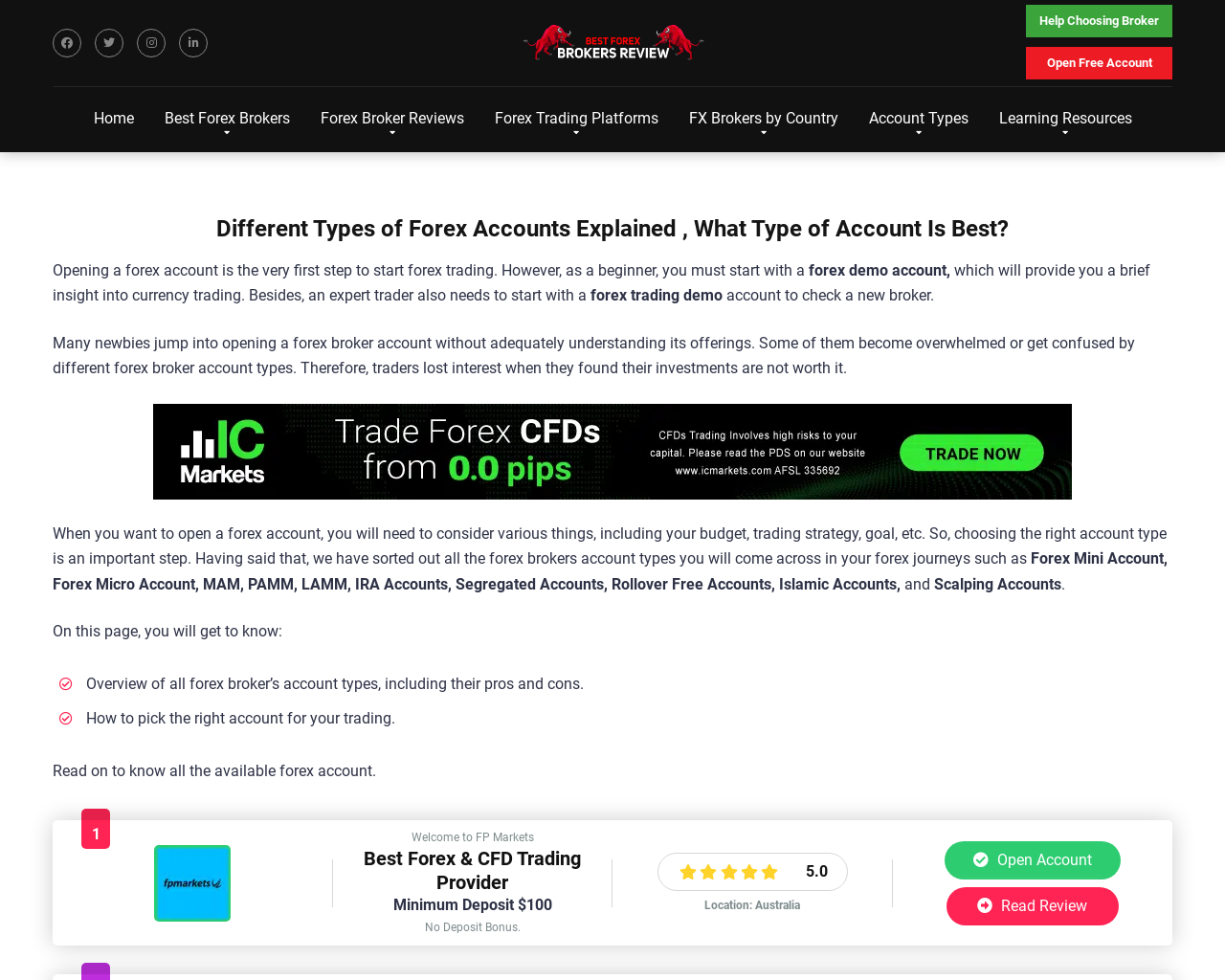Find the bounding box coordinates for the area that must be clicked to perform this action: "Open a free account".

[0.838, 0.048, 0.957, 0.081]